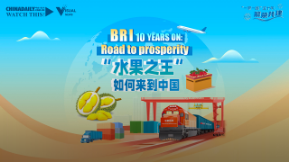Examine the screenshot and answer the question in as much detail as possible: What is the language of the text in the image?

The text in the image is written in both English and Chinese, conveying a message of collaboration and economic growth, and inviting viewers to explore how goods, especially fresh produce, make their way to China.